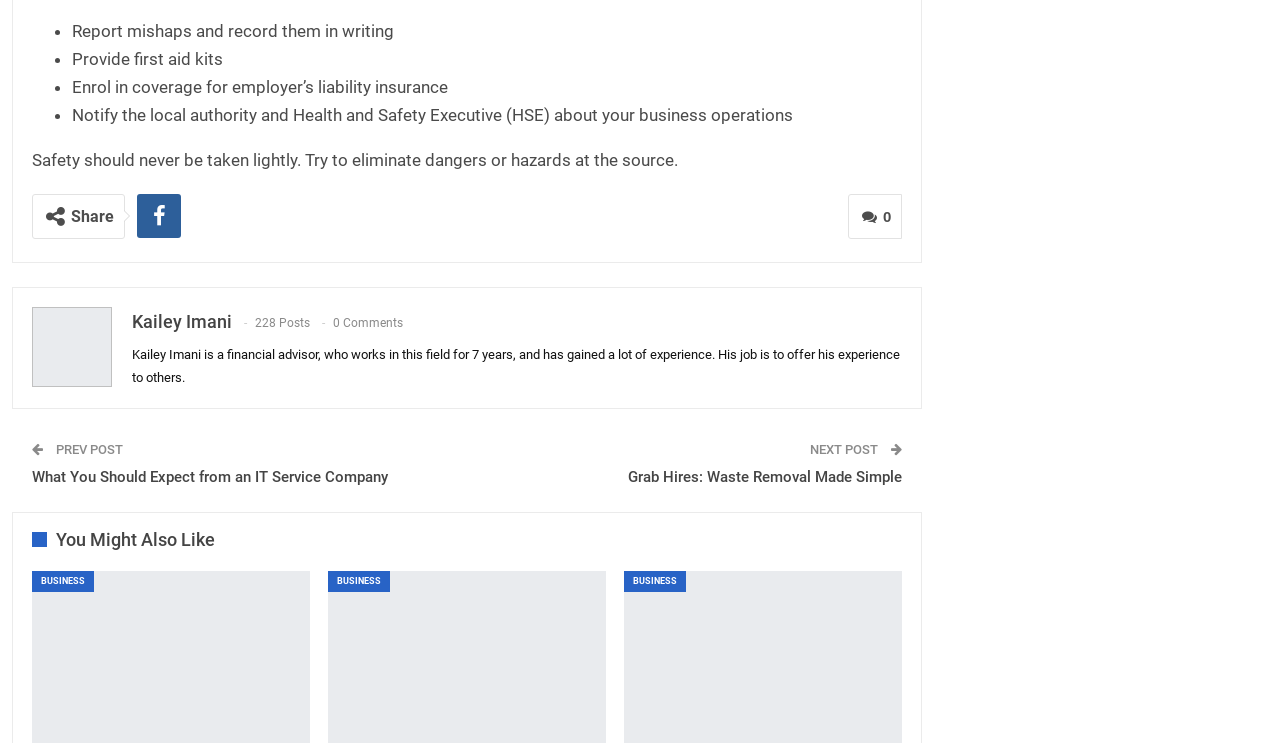Predict the bounding box coordinates of the area that should be clicked to accomplish the following instruction: "Share the article". The bounding box coordinates should consist of four float numbers between 0 and 1, i.e., [left, top, right, bottom].

[0.055, 0.278, 0.089, 0.304]